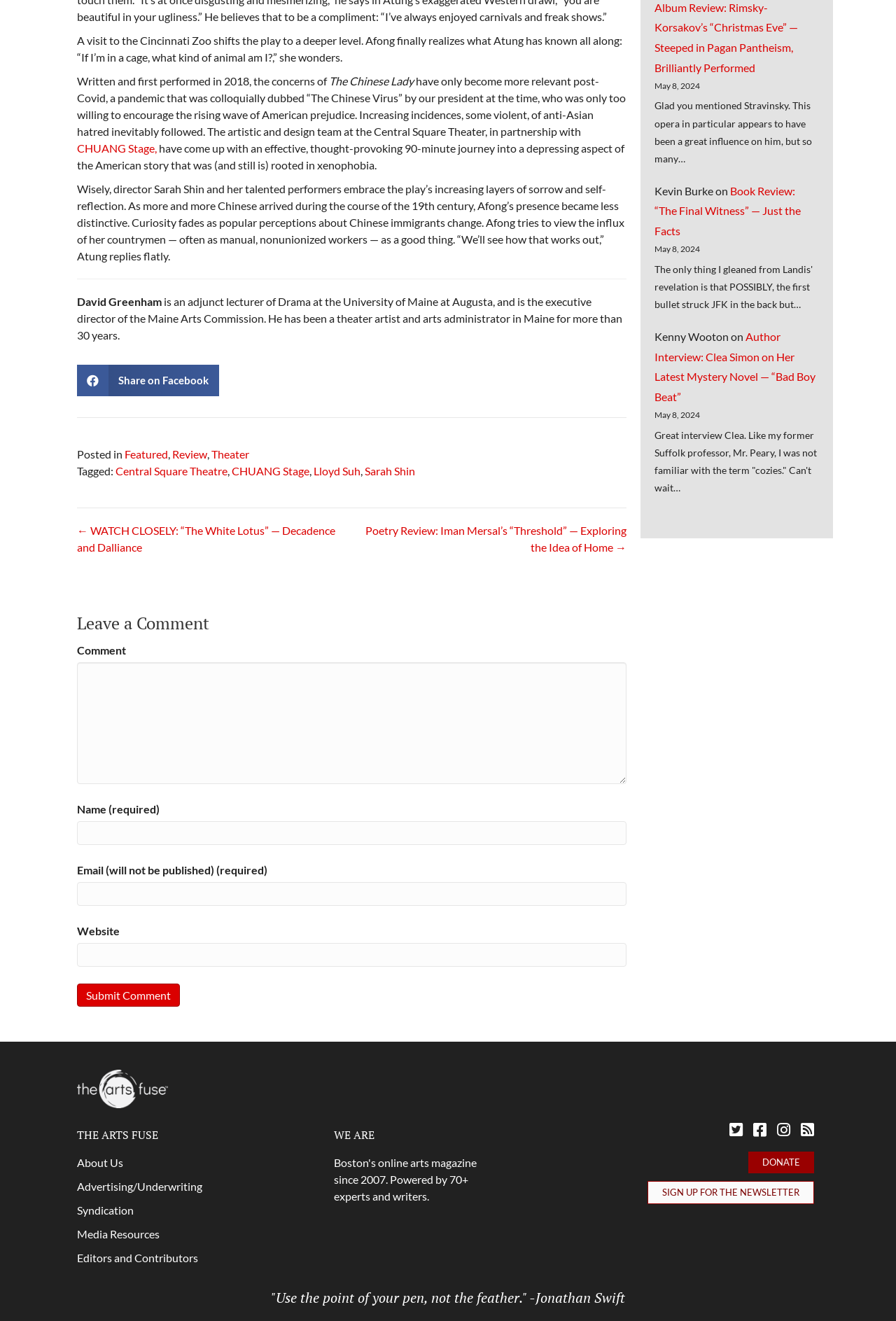Give a short answer to this question using one word or a phrase:
What is the name of the website?

The Arts Fuse